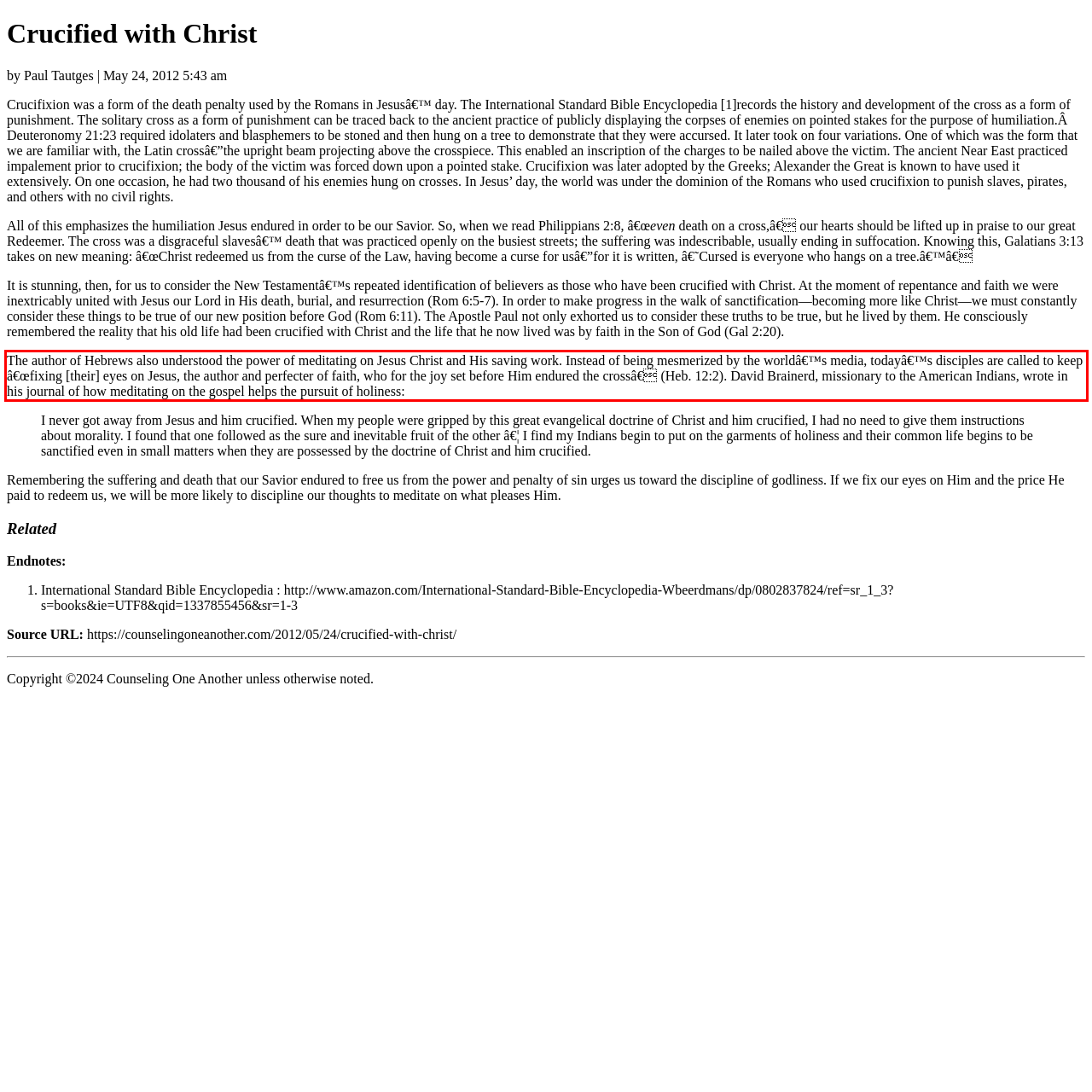You are given a screenshot showing a webpage with a red bounding box. Perform OCR to capture the text within the red bounding box.

The author of Hebrews also understood the power of meditating on Jesus Christ and His saving work. Instead of being mesmerized by the worldâ€™s media, todayâ€™s disciples are called to keep â€œfixing [their] eyes on Jesus, the author and perfecter of faith, who for the joy set before Him endured the crossâ€ (Heb. 12:2). David Brainerd, missionary to the American Indians, wrote in his journal of how meditating on the gospel helps the pursuit of holiness: